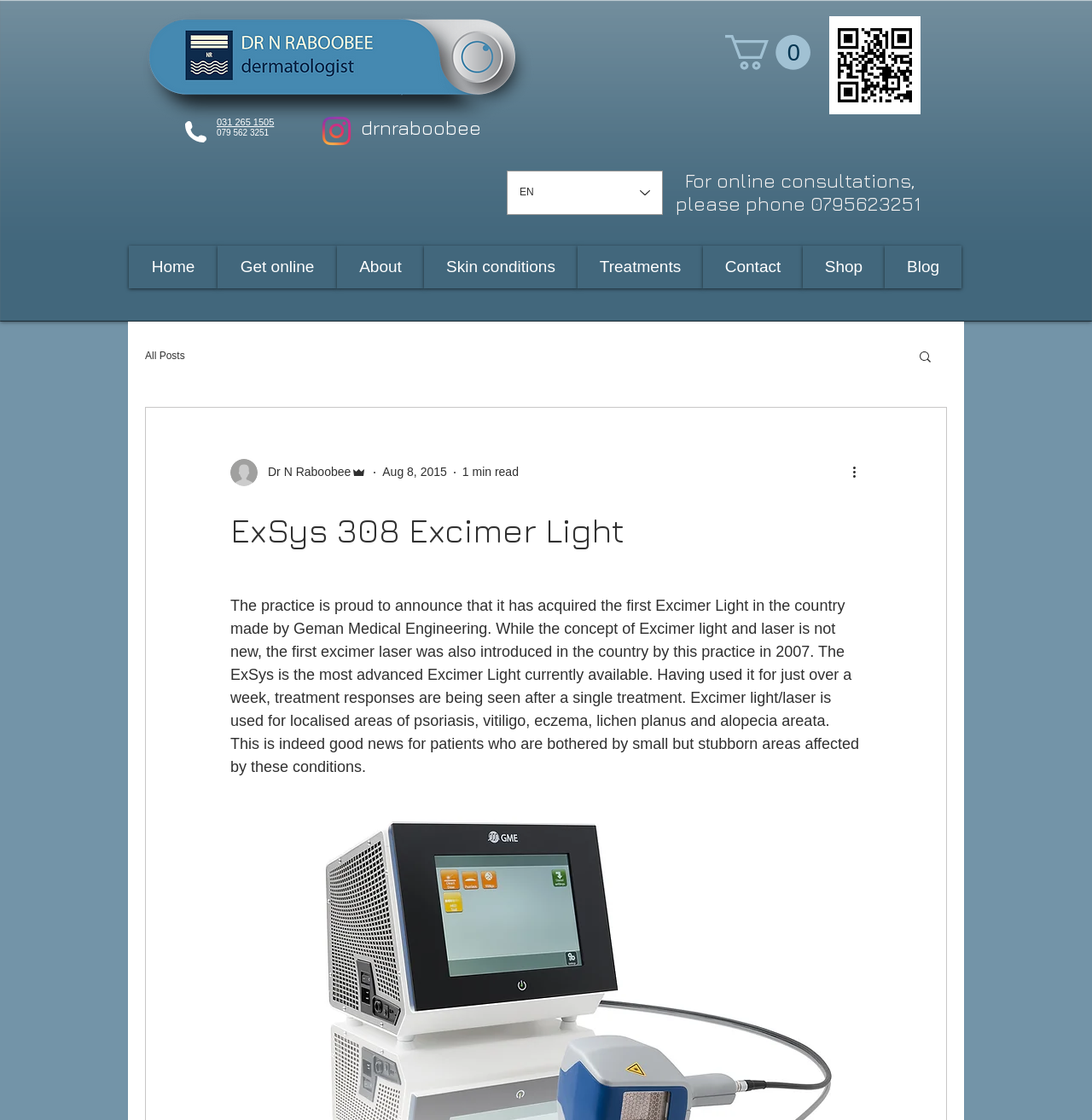Explain the features and main sections of the webpage comprehensively.

The webpage appears to be a blog or news article page from a medical practice. At the top left, there is an Instagram logo and a link to the practice's Instagram page. Next to it, there is a link to a doctor's profile, "drnraboobee", and two phone numbers, "031 265 1505" and "079 562 3251". 

On the top right, there is a site search iframe and a language selector combobox with "EN" selected. Next to it, there is a cart button with 0 items. Below the cart button, there is a text "For online consultations, please phone 0795623251".

The main navigation menu is located below the top section, with links to "Home", "Get online", "About", "Skin conditions", "Treatments", "Contact", "Shop", and "Blog". 

Below the navigation menu, there is a blog section with a heading "ExSys 308 Excimer Light". The article announces that the practice has acquired the first Excimer Light in the country made by Geman Medical Engineering. The article explains that the ExSys is the most advanced Excimer Light currently available and has been used to treat localized areas of psoriasis, vitiligo, eczema, lichen planus, and alopecia areata.

On the right side of the article, there is a section with a writer's picture, the writer's name "Dr N Raboobee Admin", and the date "Aug 8, 2015". There is also a "More actions" button and a "Search" button with a magnifying glass icon.